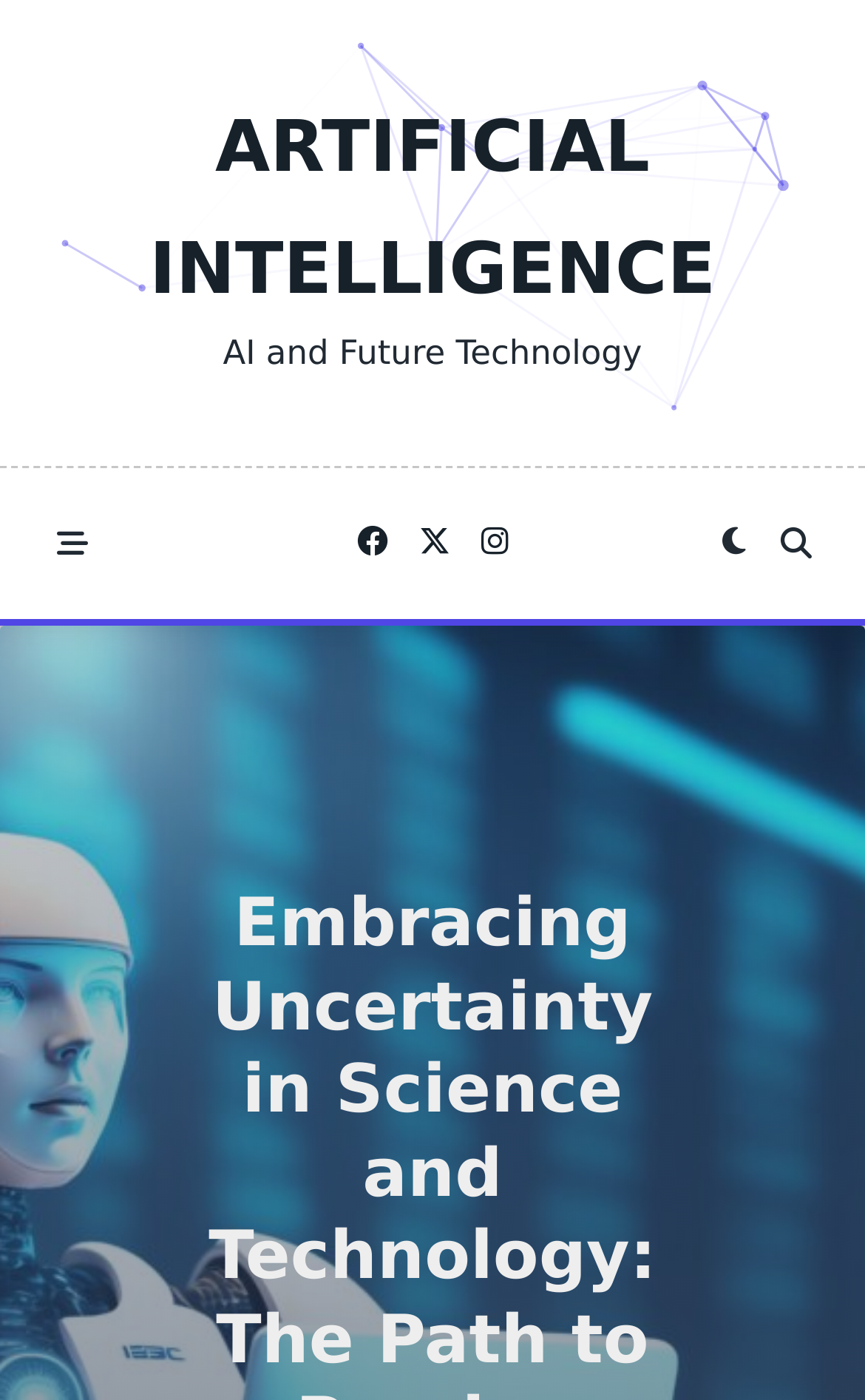Locate the bounding box coordinates for the element described below: "Artificial Intelligence". The coordinates must be four float values between 0 and 1, formatted as [left, top, right, bottom].

[0.173, 0.075, 0.827, 0.221]